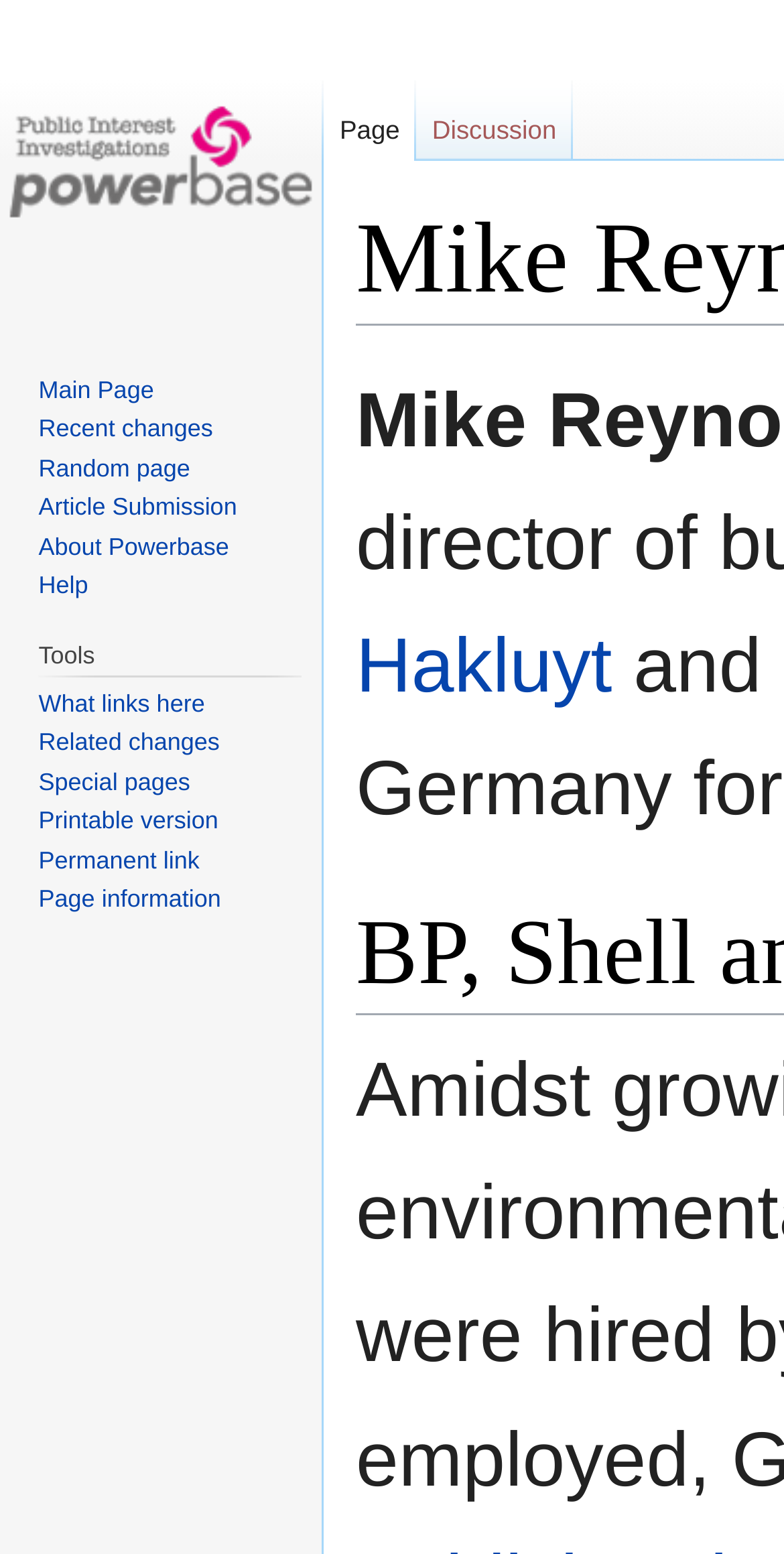Please specify the bounding box coordinates of the clickable region necessary for completing the following instruction: "Contact the author". The coordinates must consist of four float numbers between 0 and 1, i.e., [left, top, right, bottom].

None